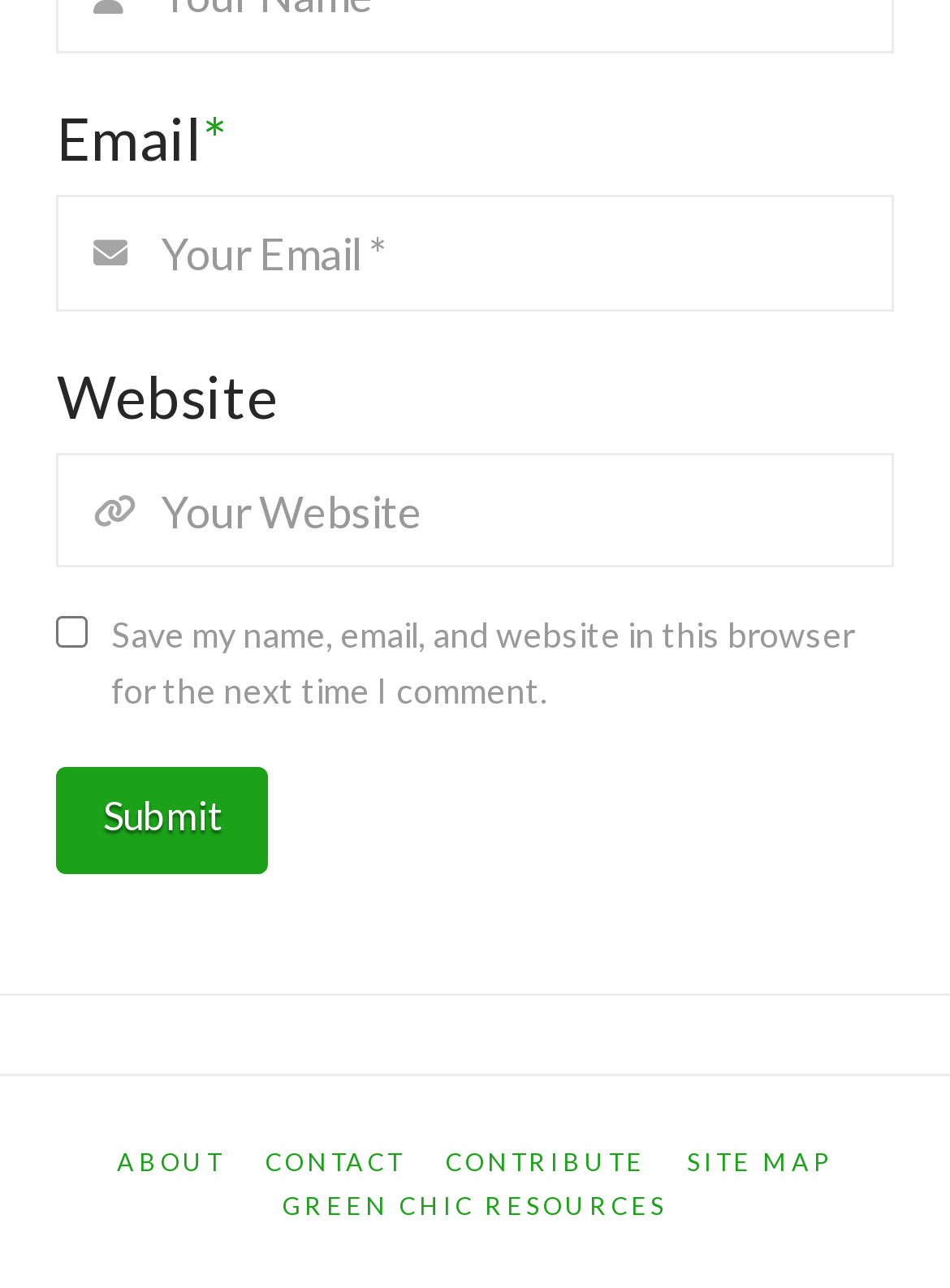Please pinpoint the bounding box coordinates for the region I should click to adhere to this instruction: "Enter email address".

[0.06, 0.151, 0.94, 0.241]